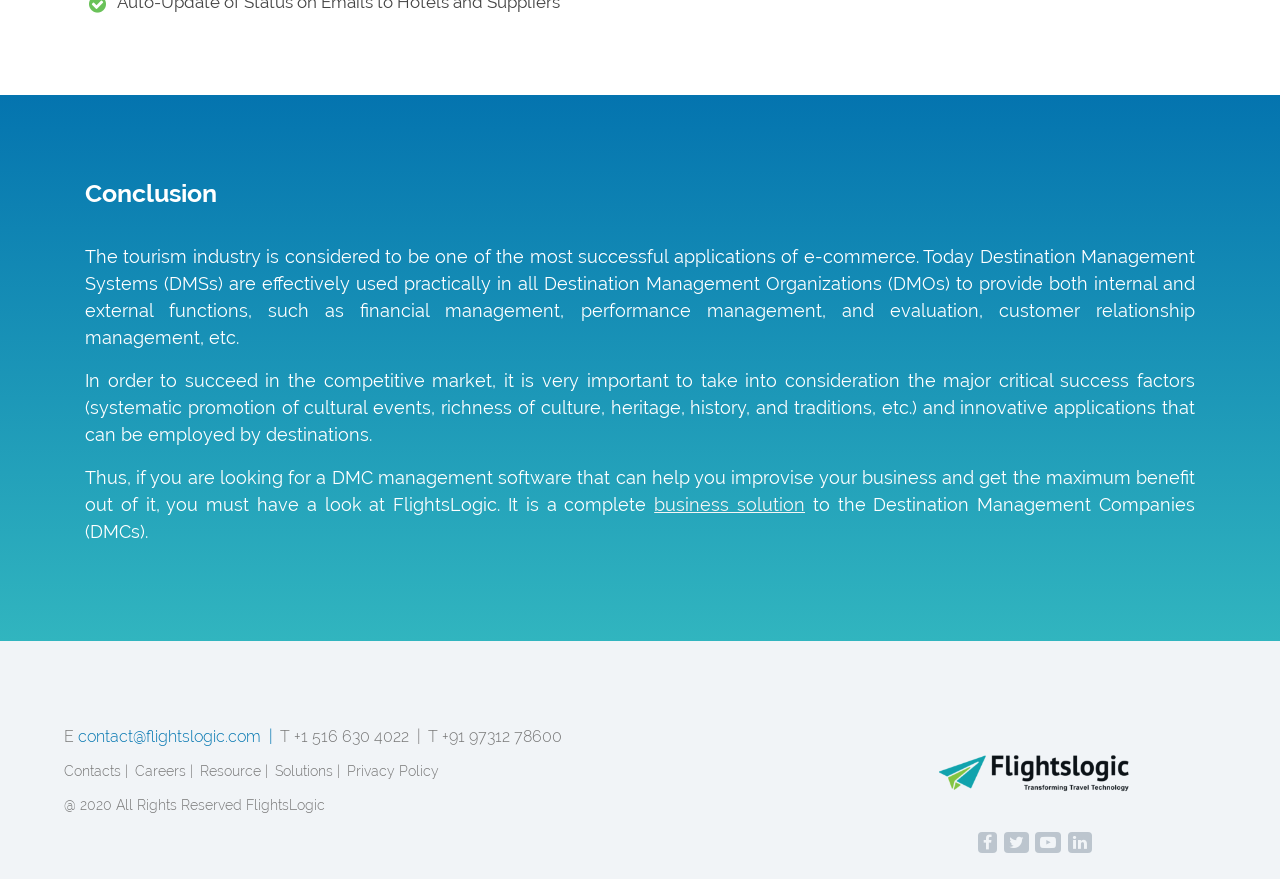Can you find the bounding box coordinates for the element that needs to be clicked to execute this instruction: "visit the Facebook page"? The coordinates should be given as four float numbers between 0 and 1, i.e., [left, top, right, bottom].

[0.764, 0.946, 0.779, 0.97]